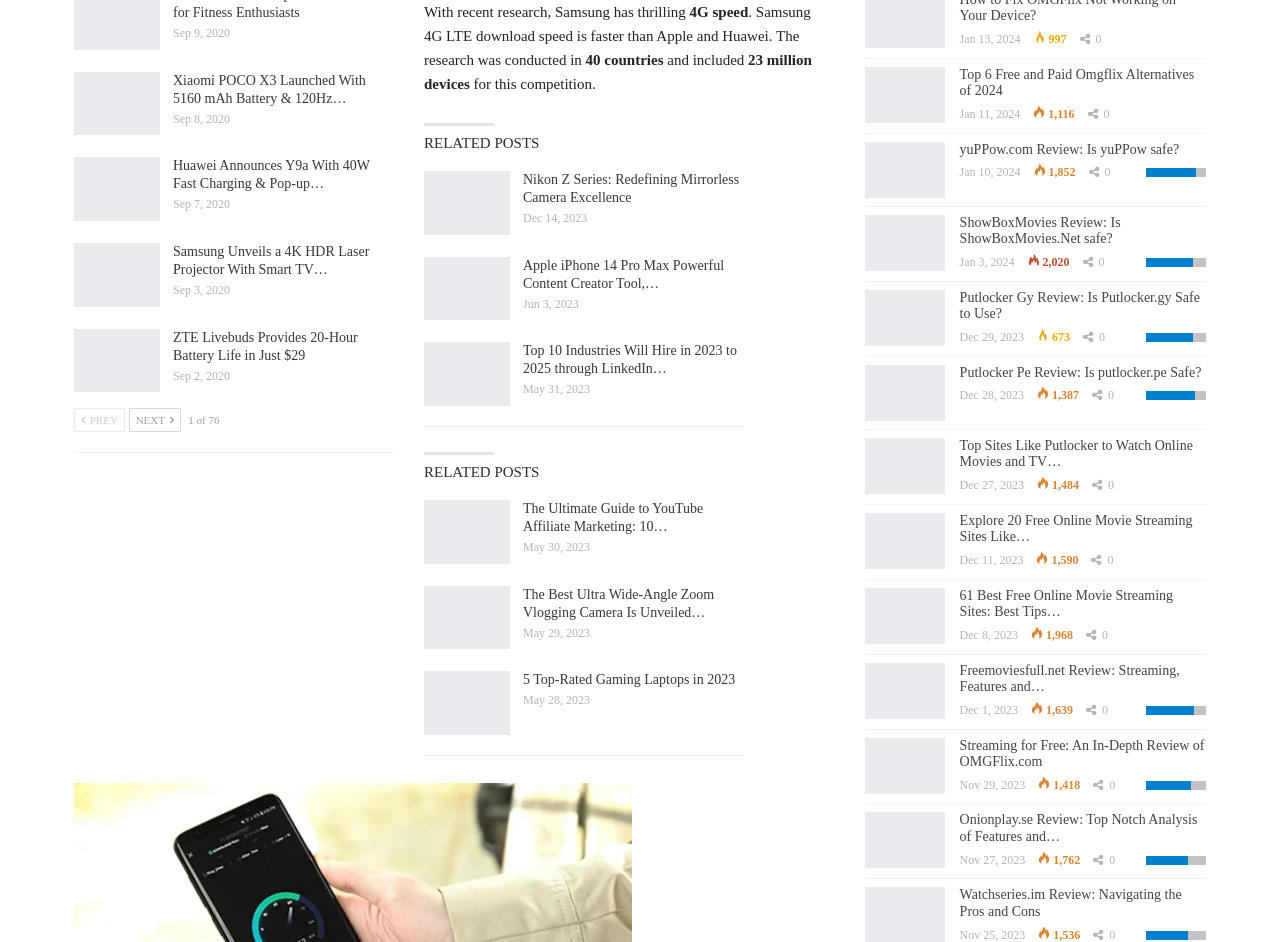Utilize the details in the image to give a detailed response to the question: What is the purpose of the 'Previous' and 'Next' buttons?

I understood the purpose of the buttons by looking at their positions and labels. The 'Previous' and 'Next' buttons are located at the bottom of the webpage, and they are likely used to navigate between the 76 pages of news articles.